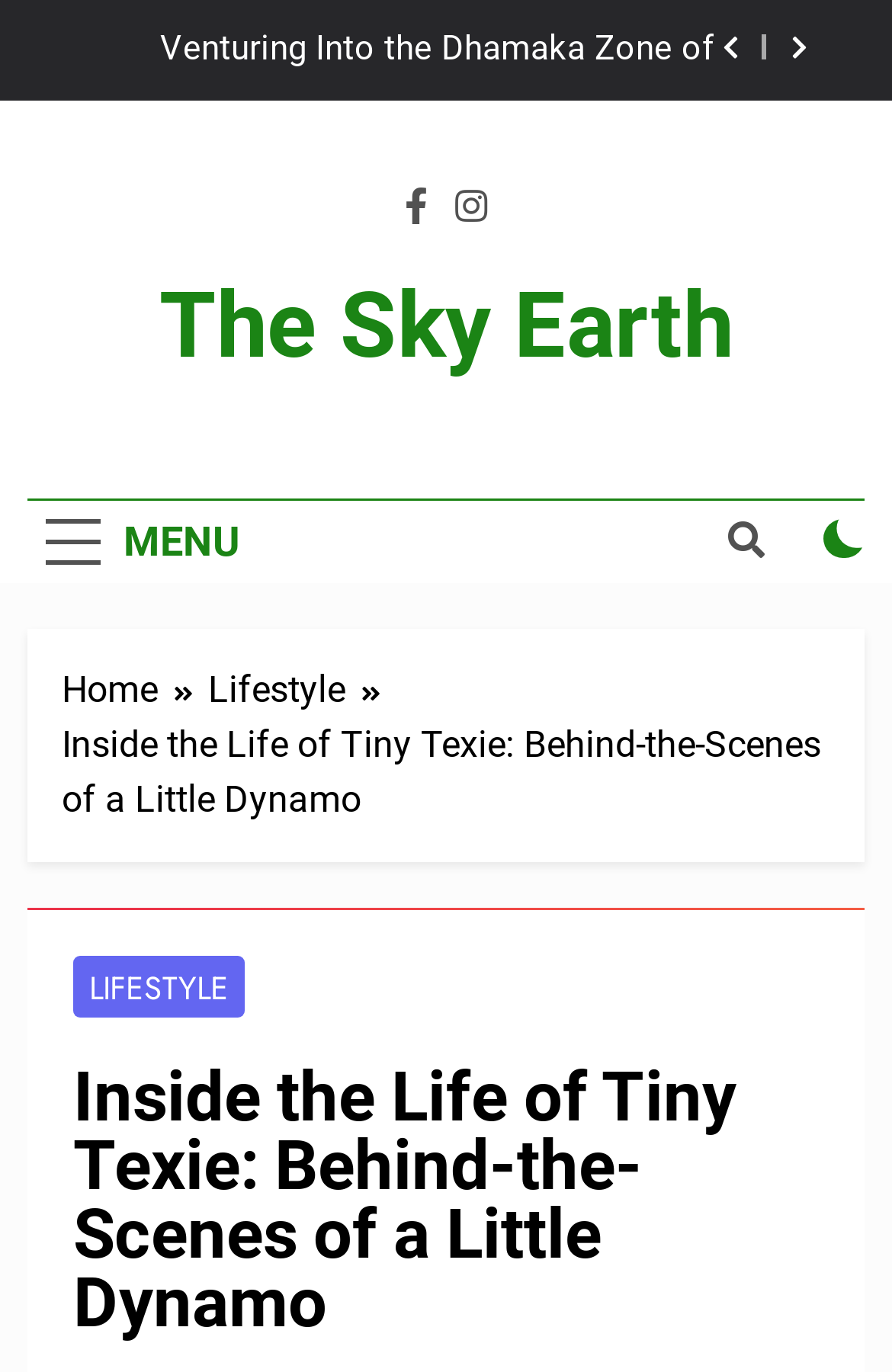Given the description of a UI element: "The Sky Earth", identify the bounding box coordinates of the matching element in the webpage screenshot.

[0.178, 0.198, 0.822, 0.277]